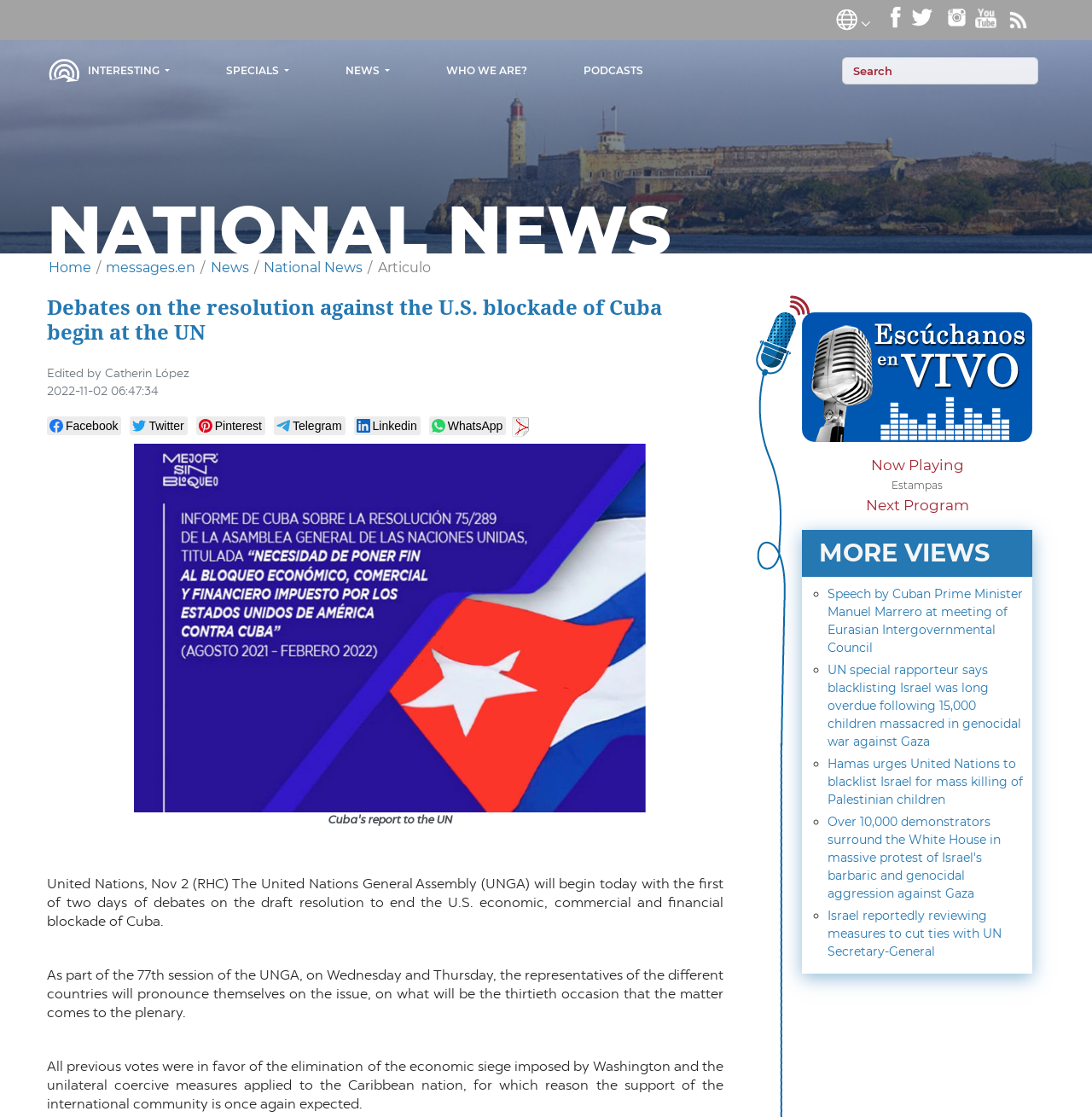Show the bounding box coordinates of the region that should be clicked to follow the instruction: "Click the world icon down button."

[0.765, 0.011, 0.797, 0.024]